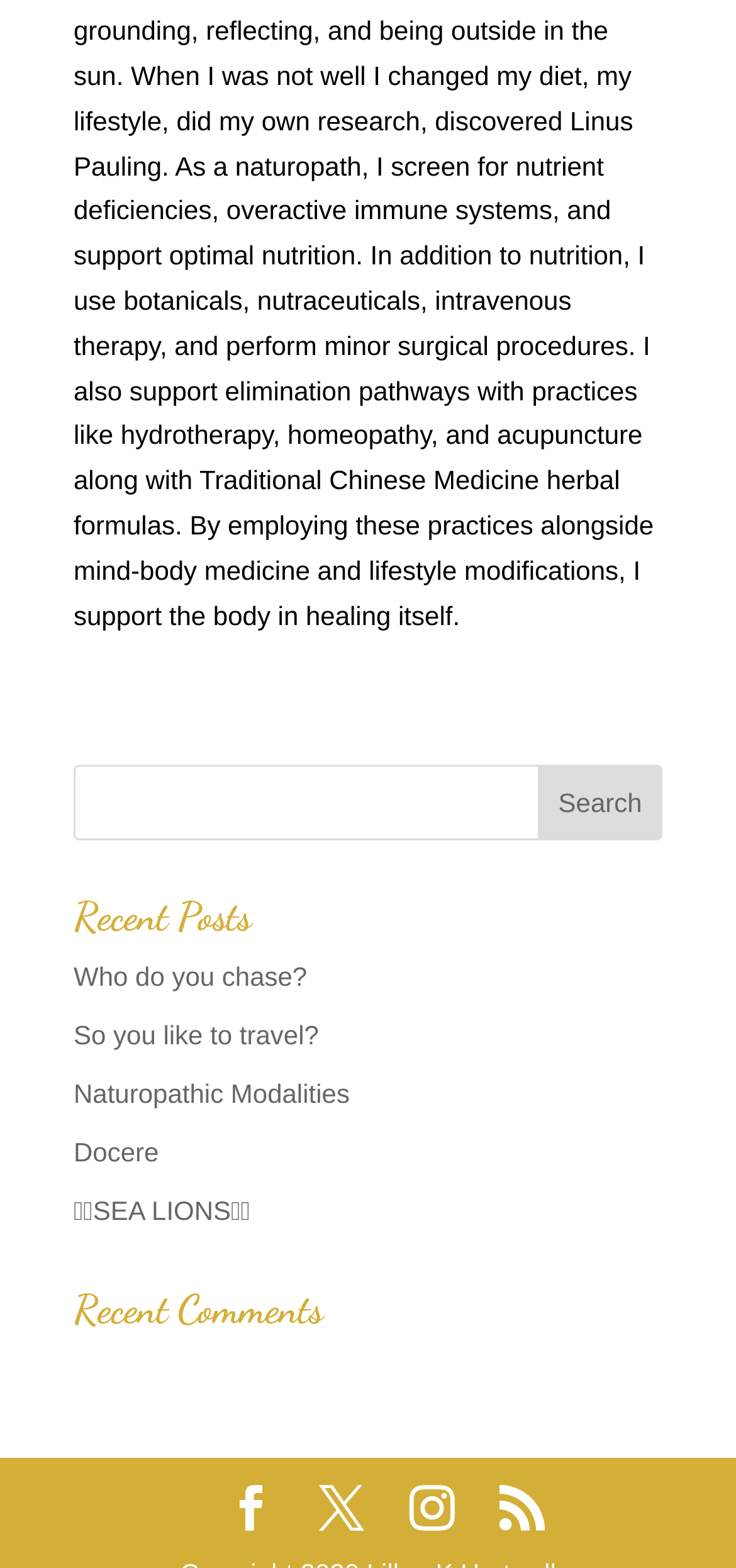Highlight the bounding box coordinates of the element you need to click to perform the following instruction: "click on 'Recent Posts'."

[0.1, 0.572, 0.9, 0.61]